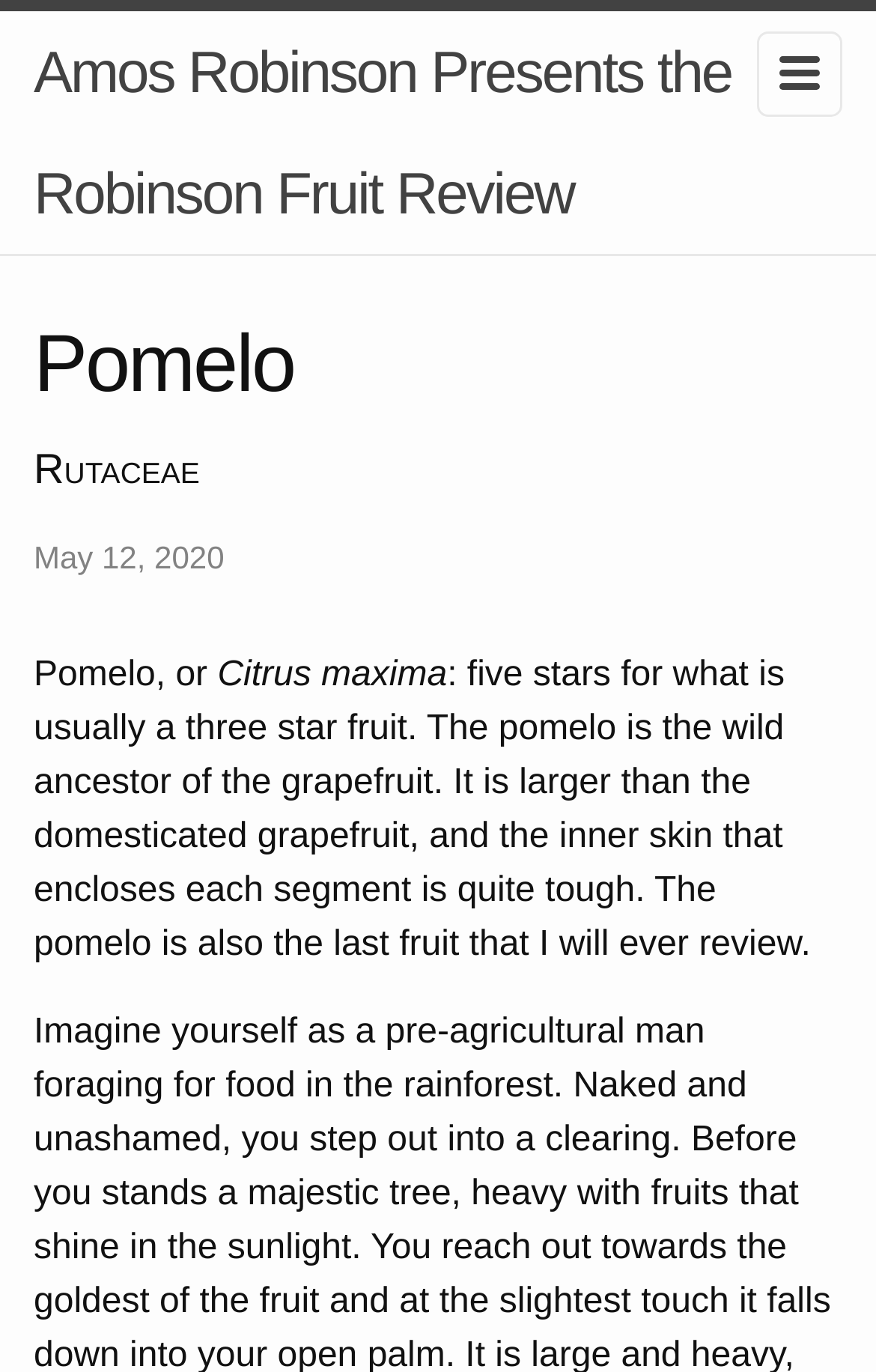Produce an elaborate caption capturing the essence of the webpage.

The webpage is about a fruit review, specifically about the Pomelo, also known as Citrus maxima. At the top of the page, there is a link to "Amos Robinson Presents the Robinson Fruit Review" which takes up most of the width of the page. Below the link, there is a small image that spans about half of the page's width.

The main content of the page is divided into sections, with headings and paragraphs. The first heading is "Pomelo", followed by a subheading "Rutaceae". Below these headings, there is a timestamp indicating that the review was published on May 12, 2020.

The main review text starts with the phrase "Pomelo, or Citrus maxima" and continues with a description of the fruit, mentioning its size, inner skin, and its relation to the grapefruit. The review concludes with a statement that the pomelo is the last fruit the author will ever review. This text takes up most of the page's width and is positioned below the image and headings.